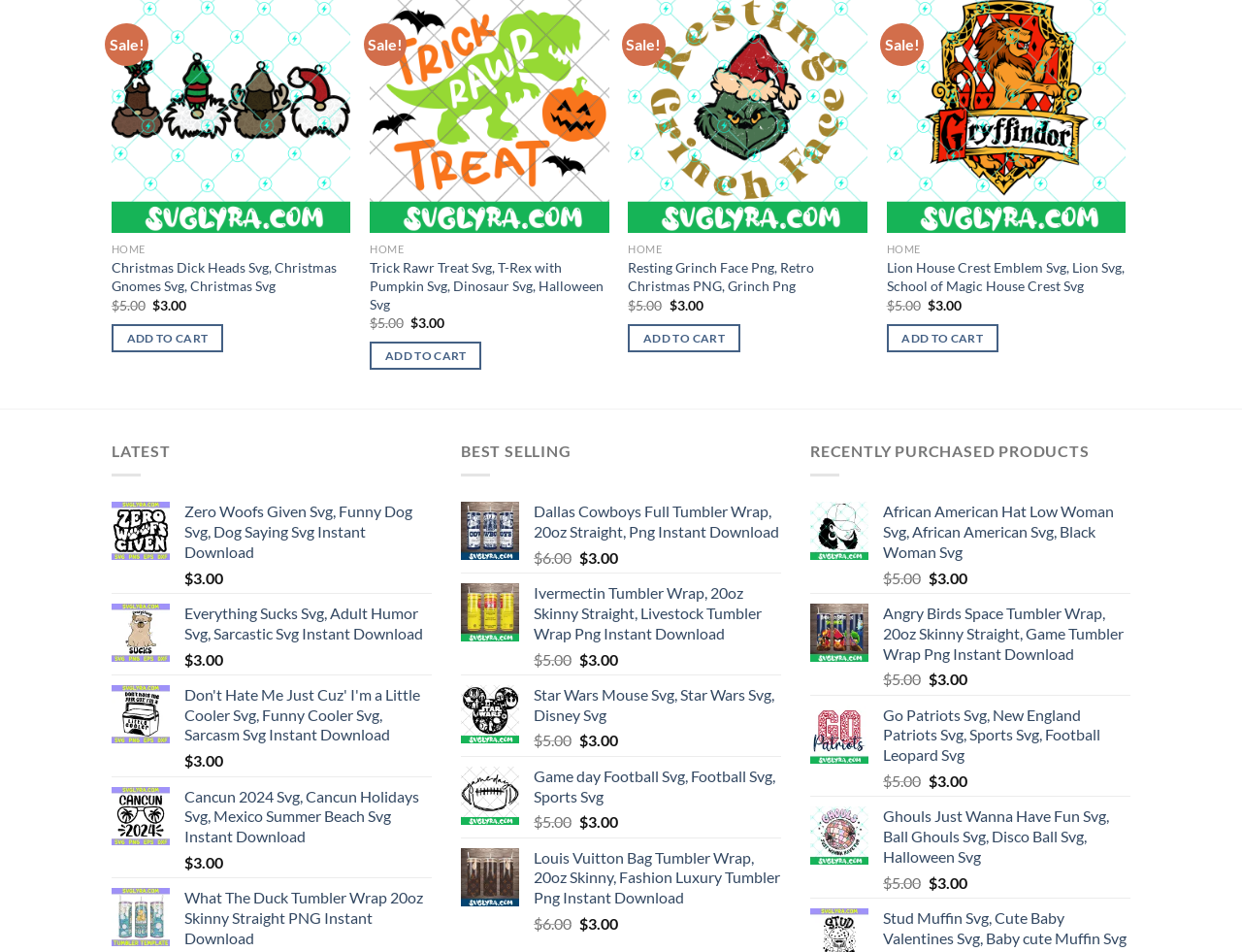What is the theme of the 'Lion House Crest Emblem Svg, Lion Svg, School of Magic House Crest Svg' product?
Give a thorough and detailed response to the question.

I inferred the theme of the product by looking at its name 'Lion House Crest Emblem Svg, Lion Svg, School of Magic House Crest Svg', which suggests that it is related to the School of Magic.